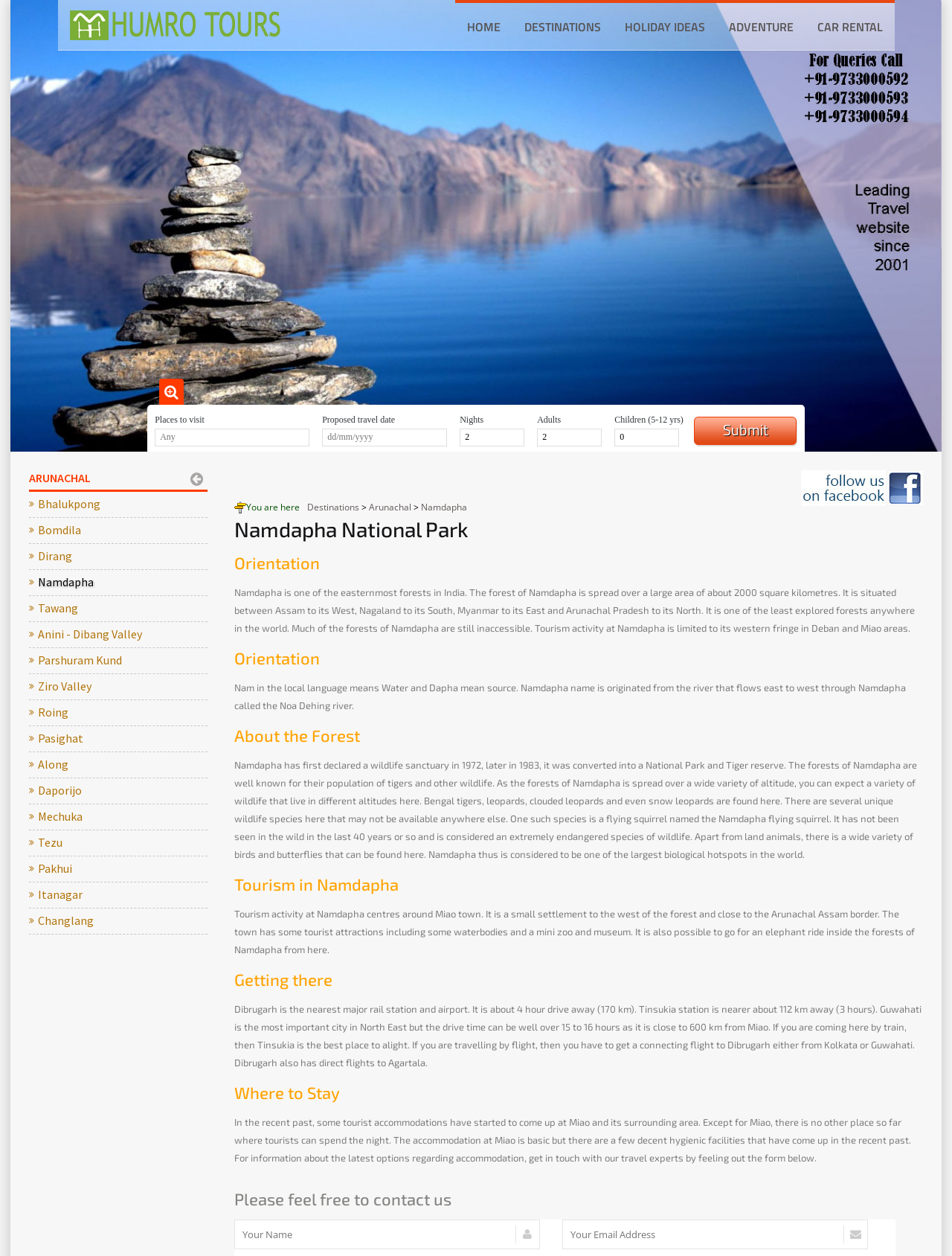Please locate and retrieve the main header text of the webpage.

Namdapha National Park